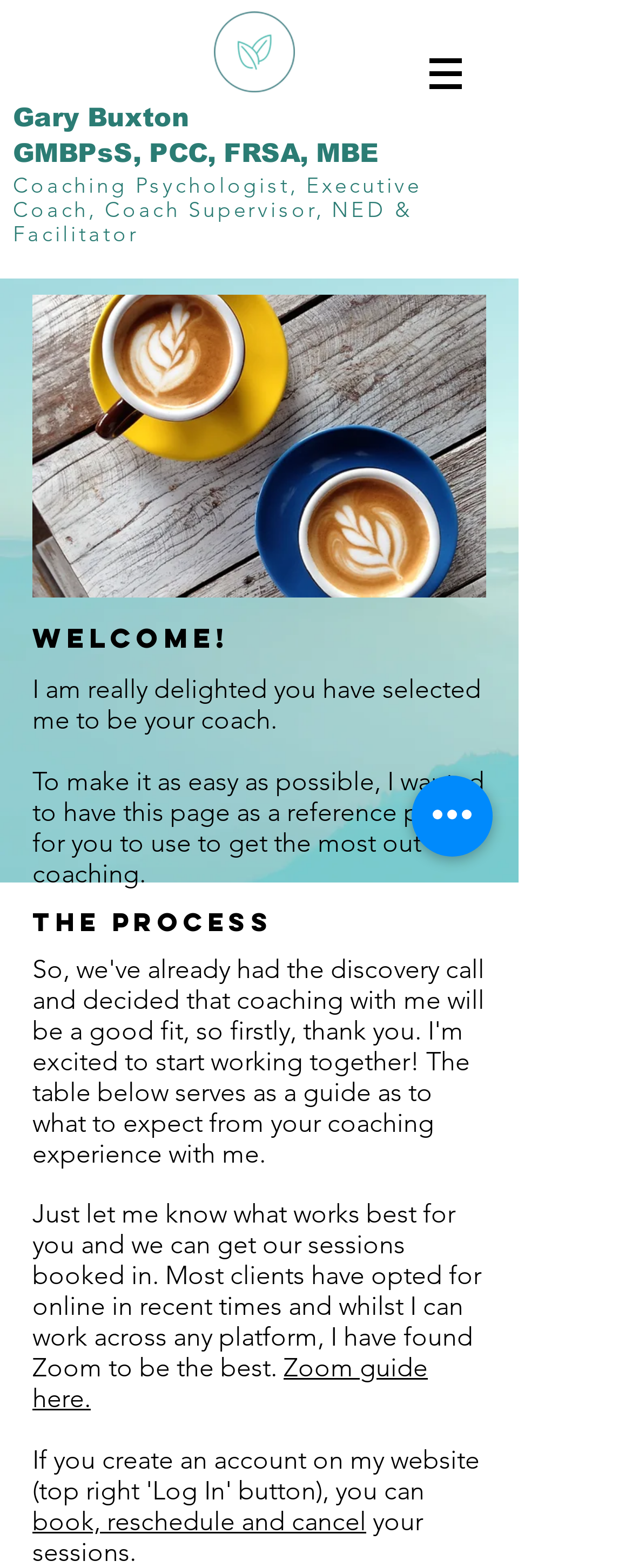What is the recommended platform for online coaching sessions?
Based on the image, give a one-word or short phrase answer.

Zoom